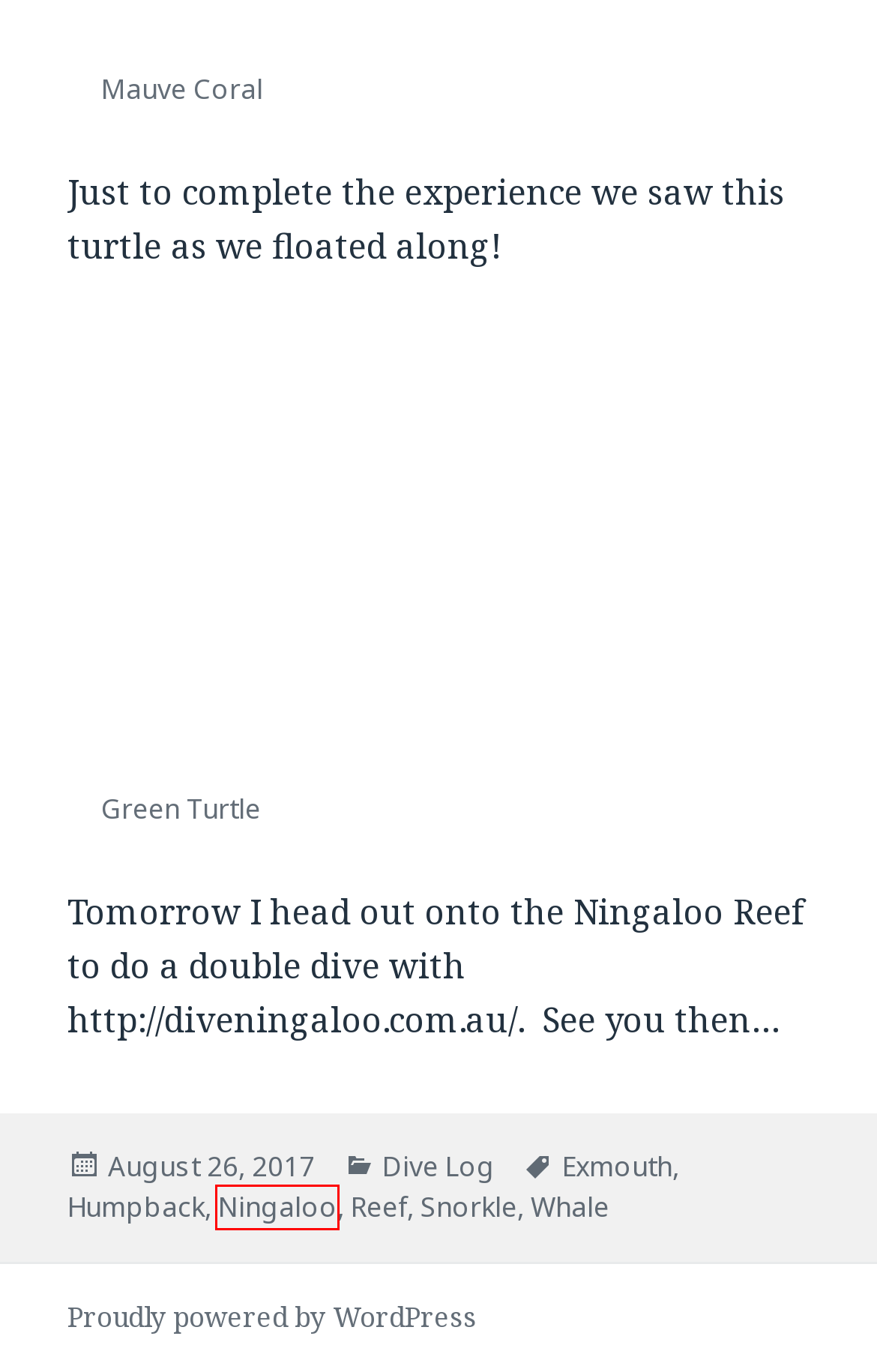You have a screenshot of a webpage, and a red bounding box highlights an element. Select the webpage description that best fits the new page after clicking the element within the bounding box. Options are:
A. Blog Tool, Publishing Platform, and CMS – WordPress.org
B. Snorkle Archives - Scuba Dive in Perth Australia
C. Scuba Dive in Perth Australia - Scuba Diving Community for Perth, Western Australia
D. Dive Log Archives - Scuba Dive in Perth Australia
E. Reef Archives - Scuba Dive in Perth Australia
F. Humpback Archives - Scuba Dive in Perth Australia
G. Ningaloo Archives - Scuba Dive in Perth Australia
H. Exmouth Archives - Scuba Dive in Perth Australia

G